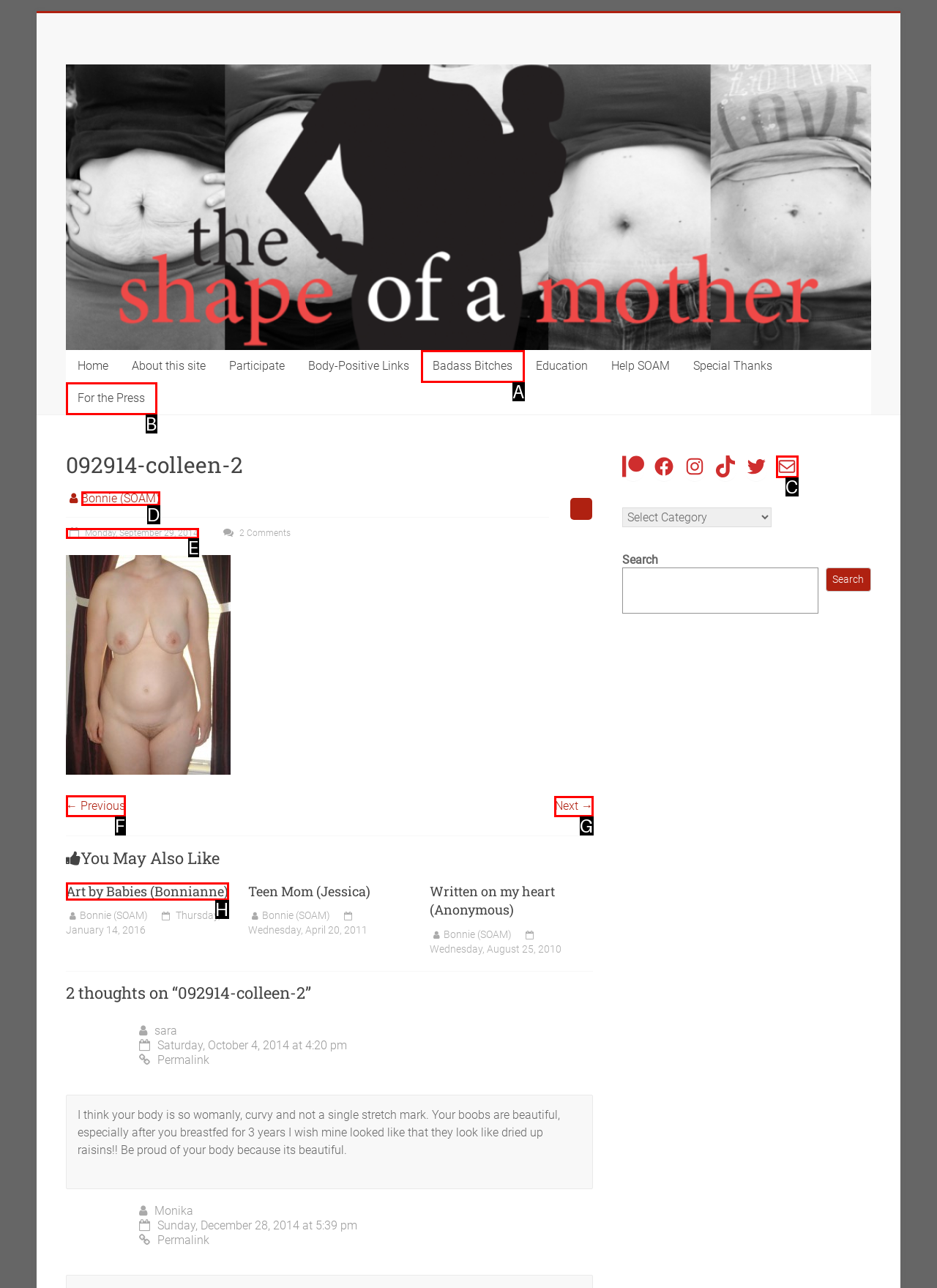Point out the correct UI element to click to carry out this instruction: Go to the 'Next' page
Answer with the letter of the chosen option from the provided choices directly.

G